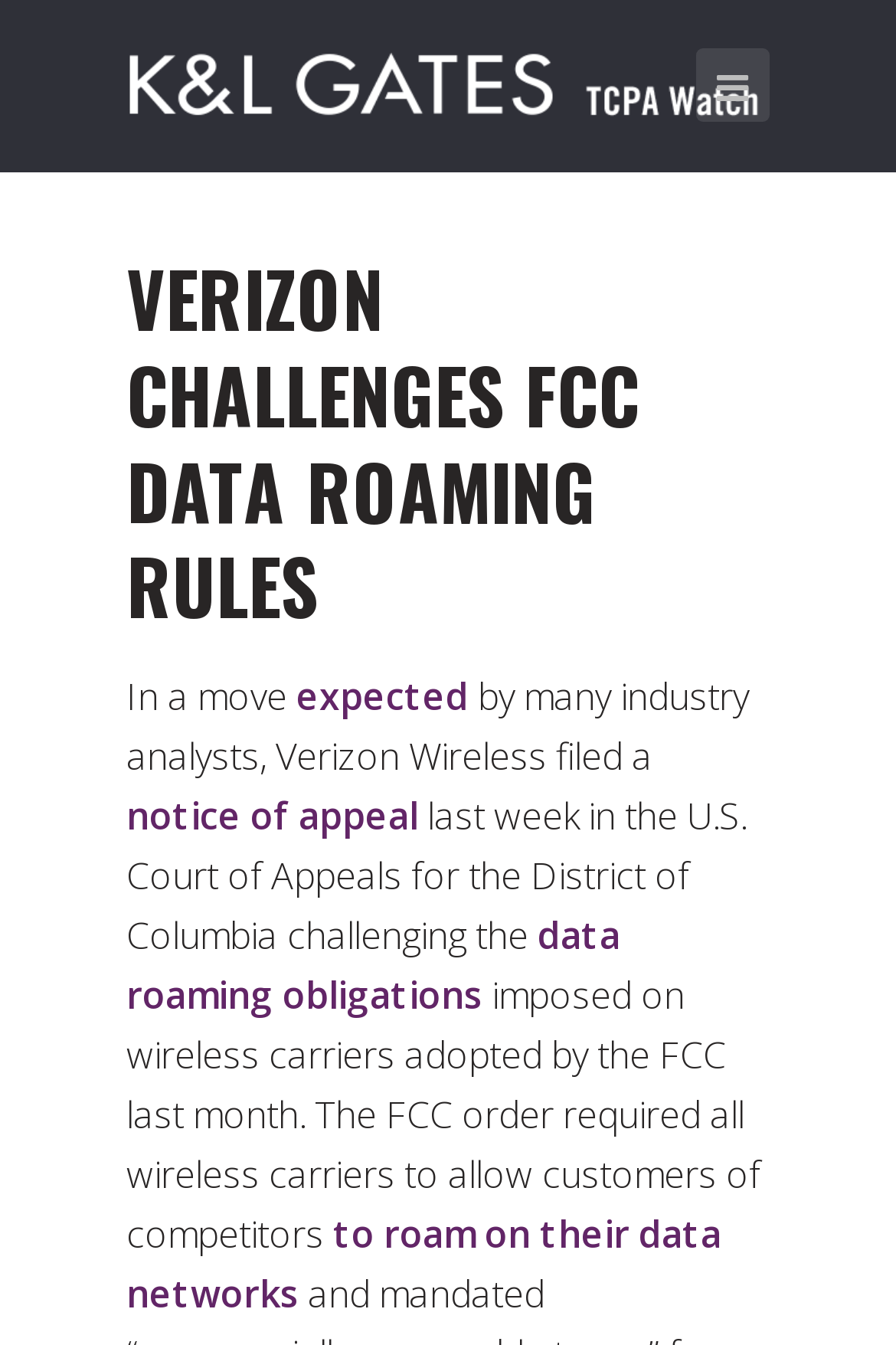Given the element description title="mobile-btn", predict the bounding box coordinates for the UI element in the webpage screenshot. The format should be (top-left x, top-left y, bottom-right x, bottom-right y), and the values should be between 0 and 1.

[0.777, 0.036, 0.859, 0.091]